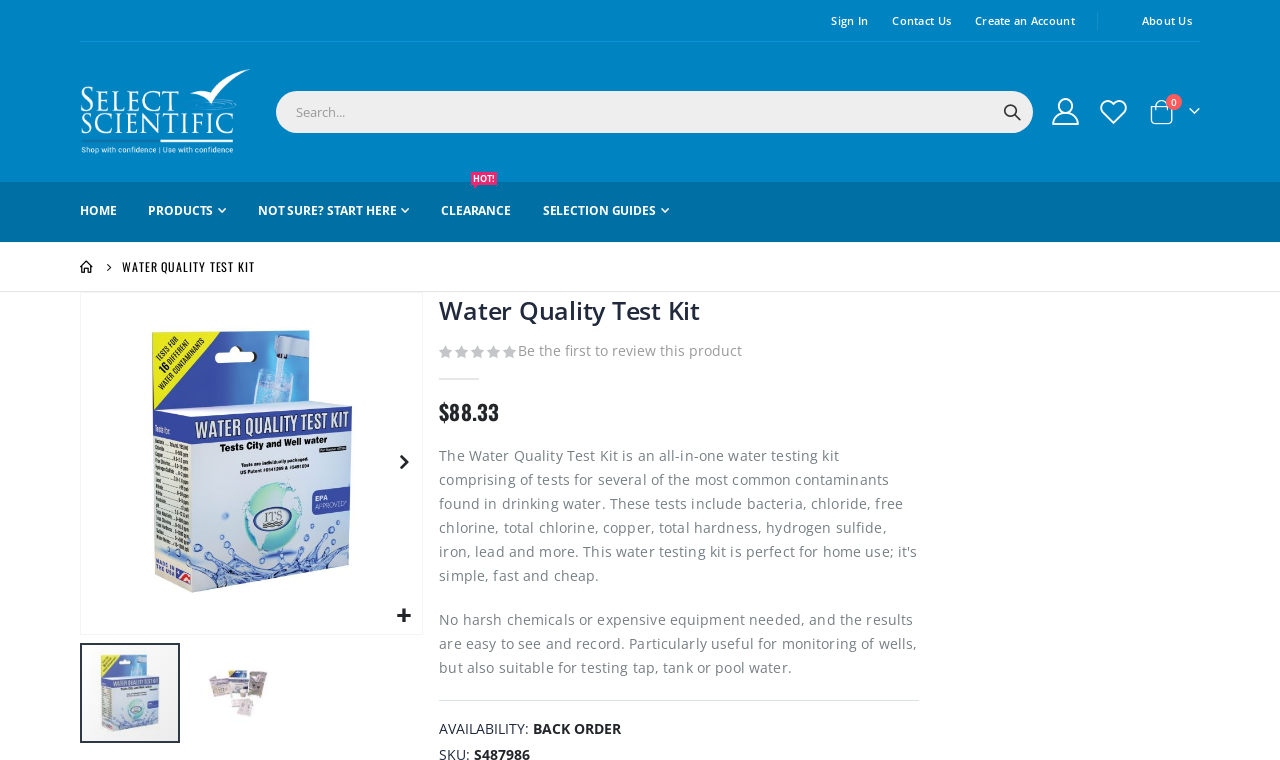Determine the bounding box coordinates of the region that needs to be clicked to achieve the task: "Review this product".

[0.404, 0.452, 0.586, 0.477]